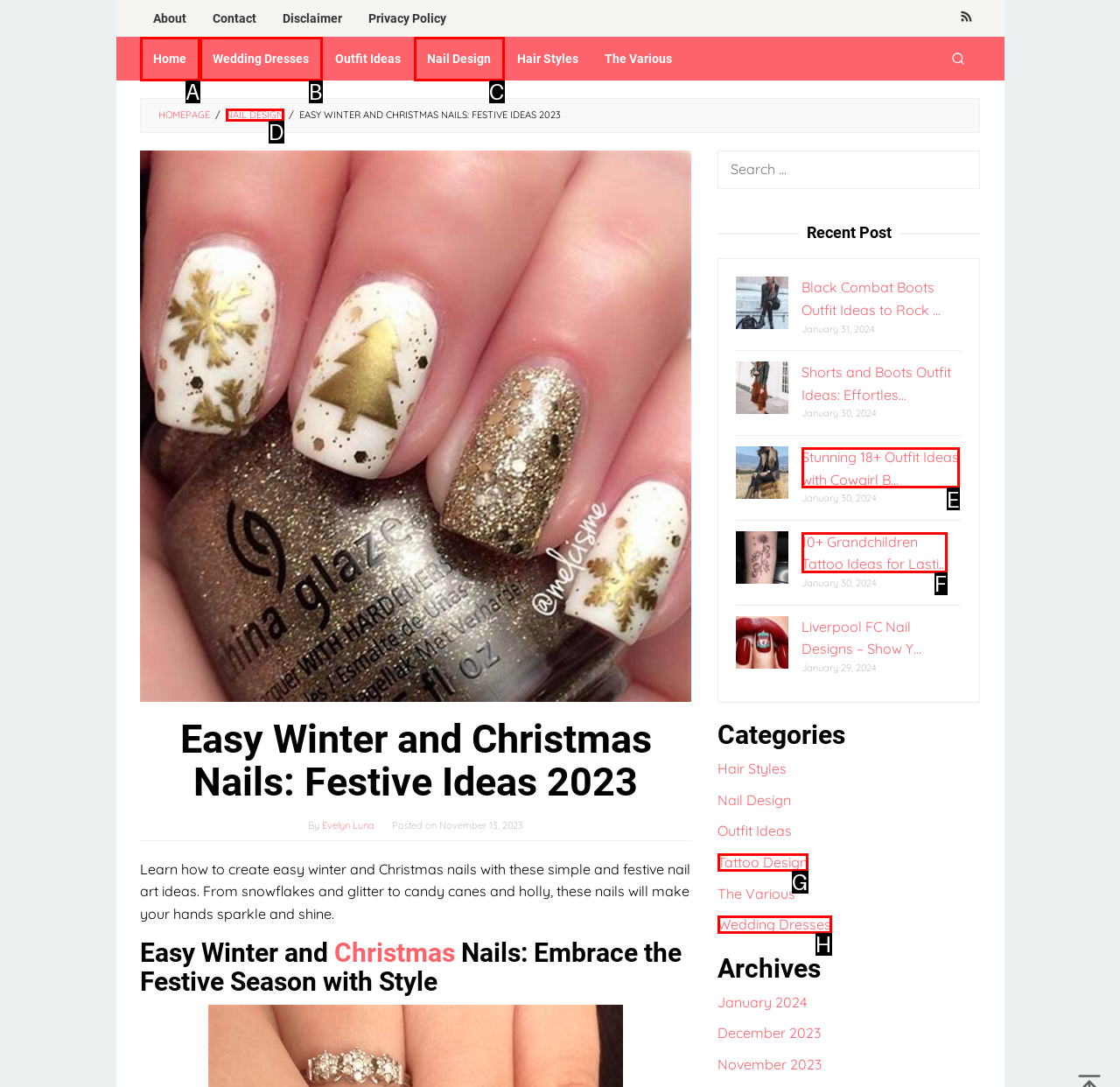Find the HTML element that matches the description provided: Tattoo Design
Answer using the corresponding option letter.

G